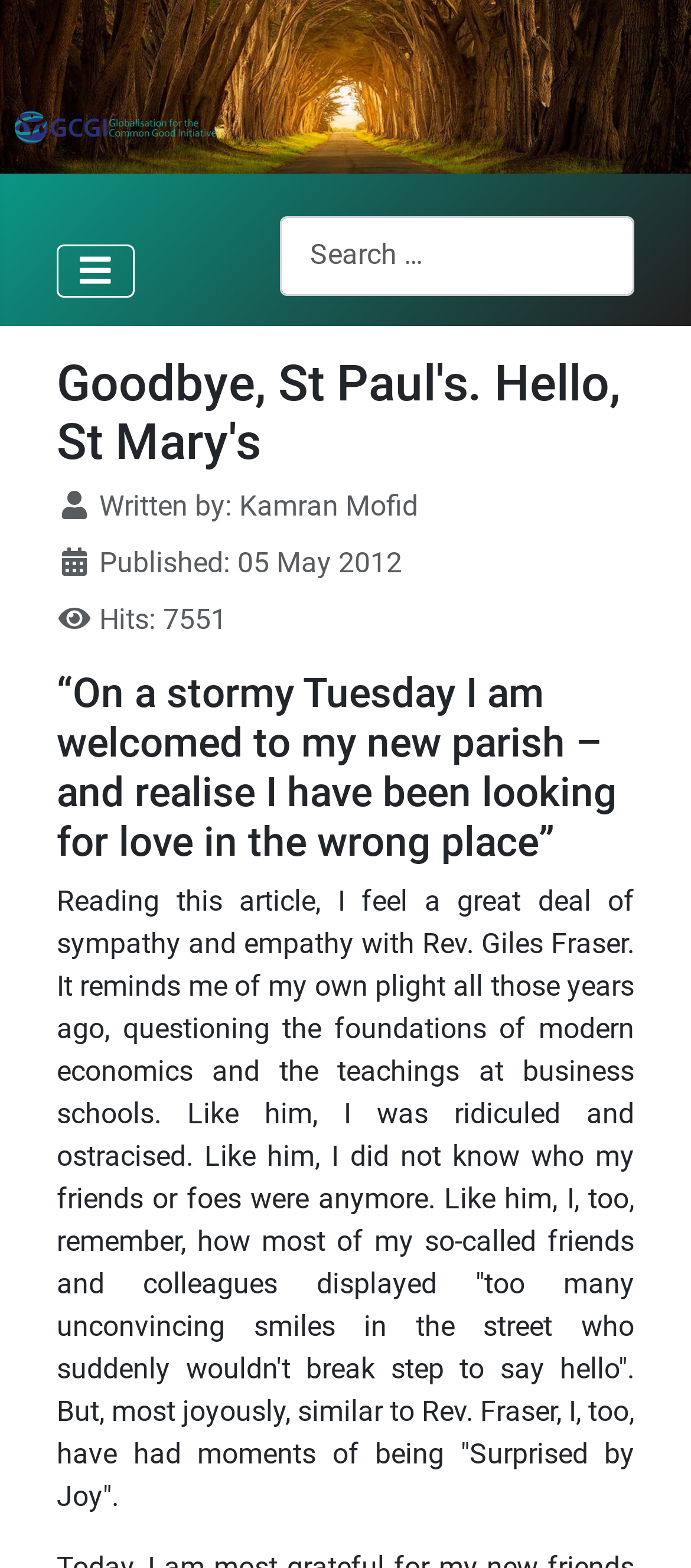How many hits does the article have?
Using the image provided, answer with just one word or phrase.

7551